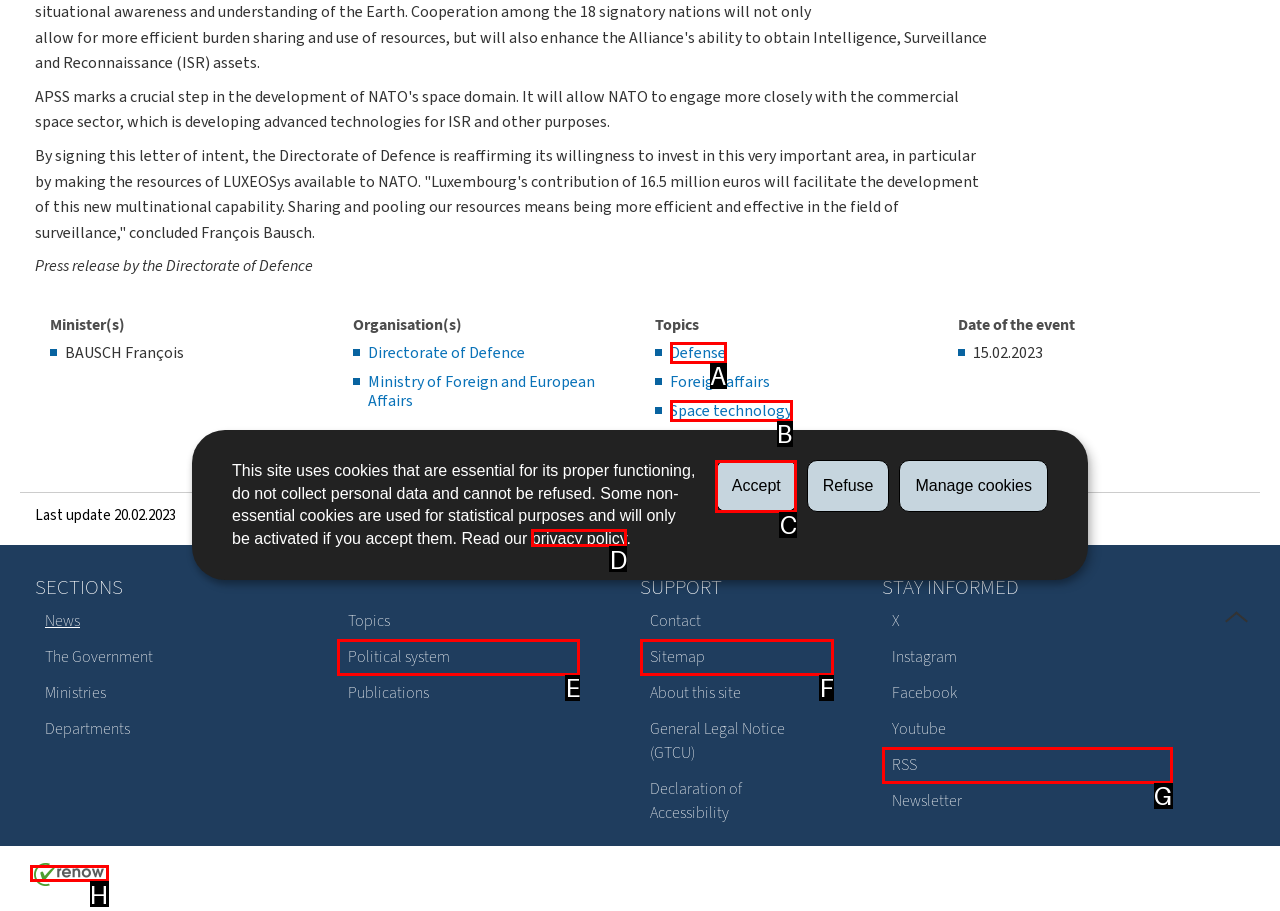Given the description: RSS
Identify the letter of the matching UI element from the options.

G